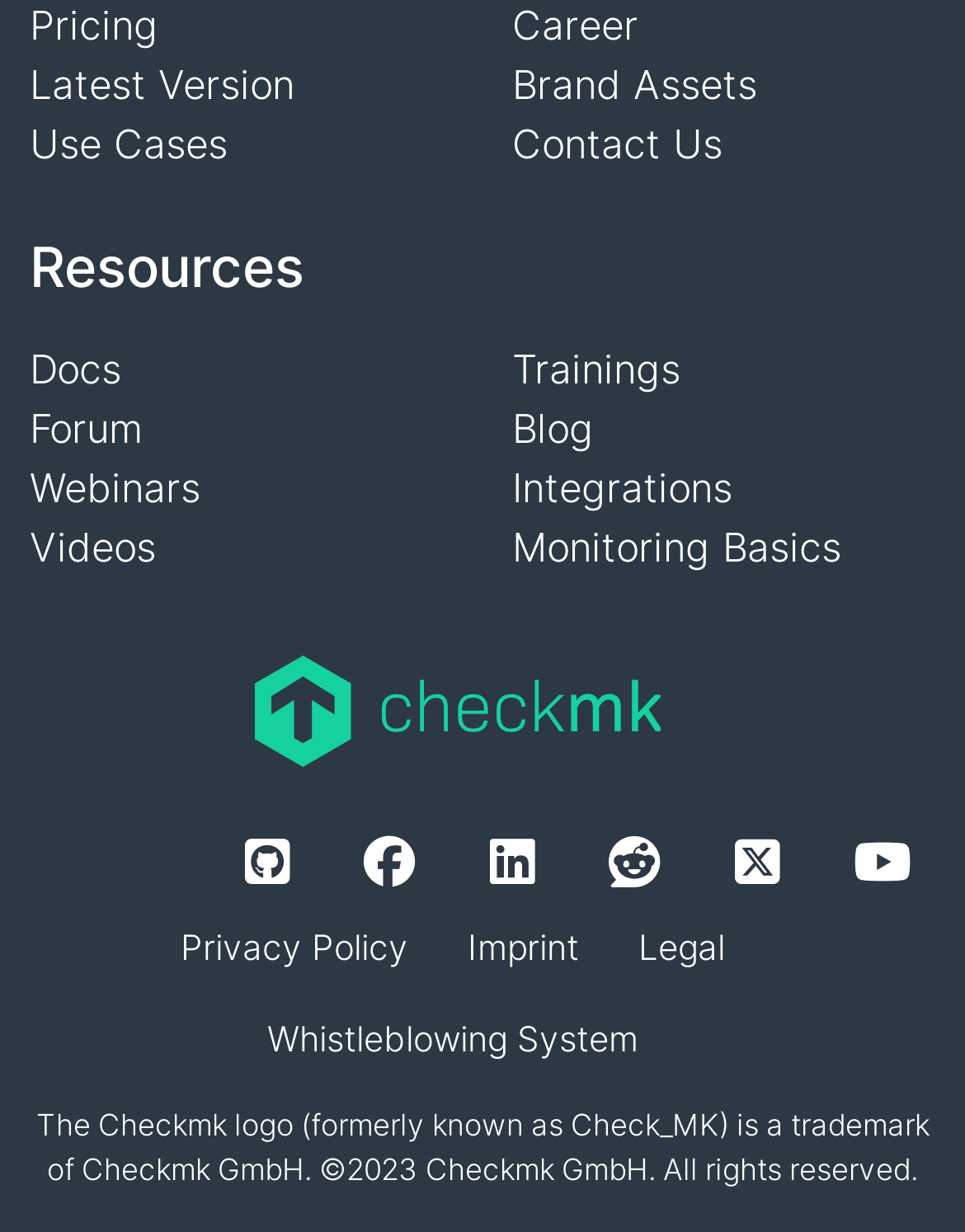Locate the UI element described by Whistleblowing System in the provided webpage screenshot. Return the bounding box coordinates in the format (top-left x, top-left y, bottom-right x, bottom-right y), ensuring all values are between 0 and 1.

[0.277, 0.806, 0.662, 0.88]